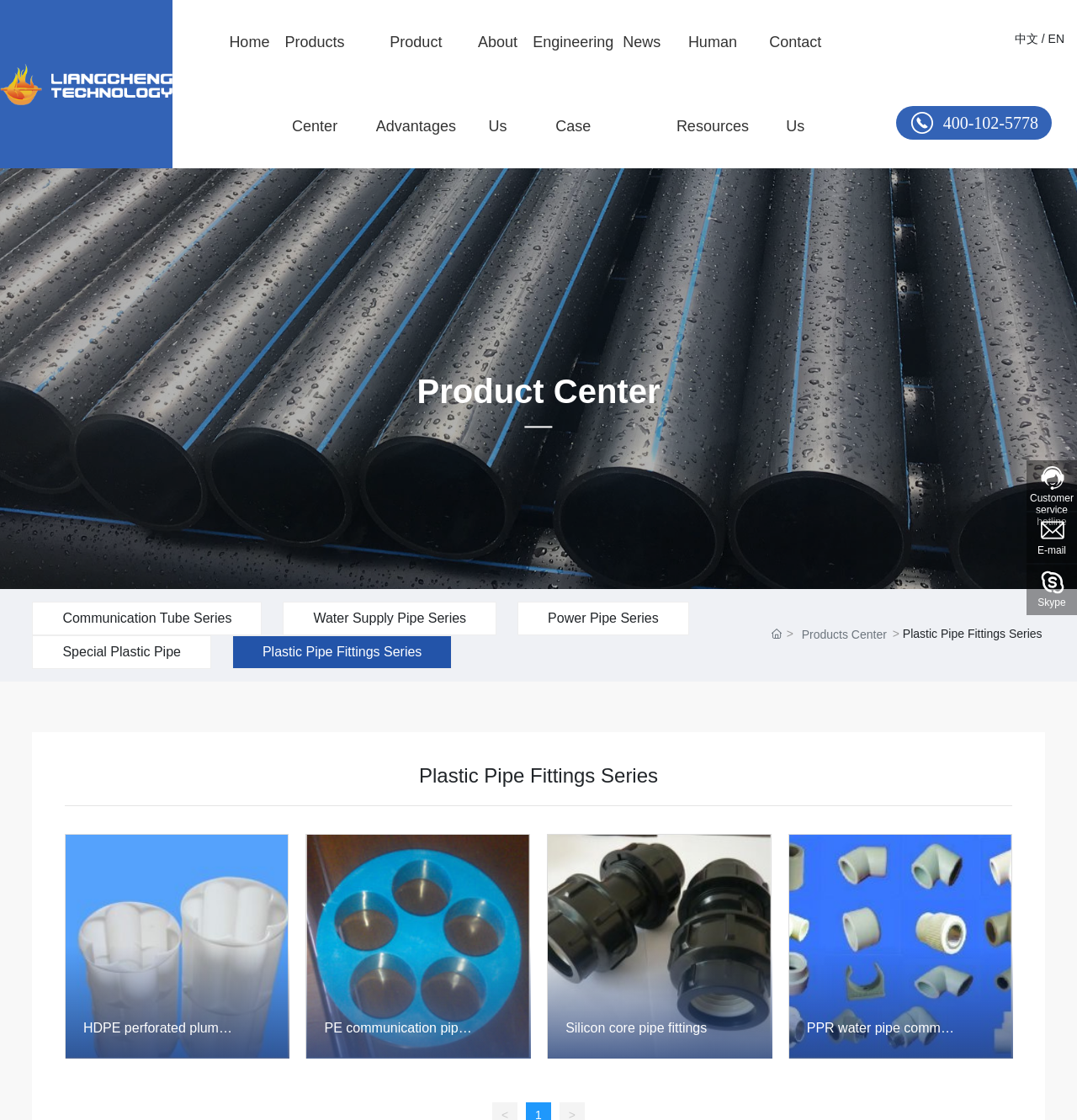Can you find the bounding box coordinates for the element to click on to achieve the instruction: "View Plastic Pipe Fittings Series"?

[0.216, 0.567, 0.42, 0.597]